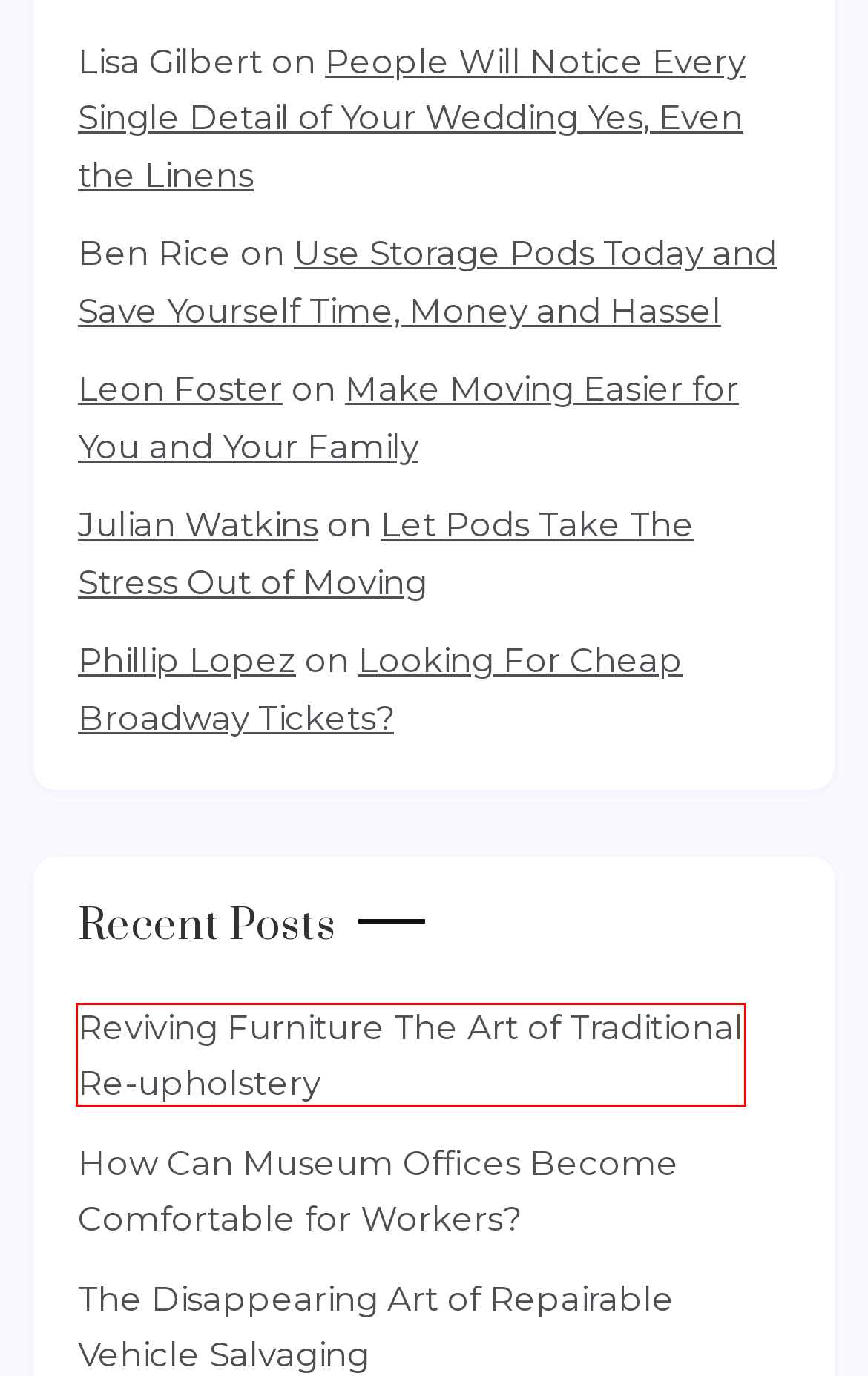Analyze the screenshot of a webpage featuring a red rectangle around an element. Pick the description that best fits the new webpage after interacting with the element inside the red bounding box. Here are the candidates:
A. Make Moving Easier for You and Your Family - The Art Museum
B. People Will Notice Every Single Detail of Your Wedding Yes, Even the Linens - The Art Museum
C. The Disappearing Art of Repairable Vehicle Salvaging - The Art Museum
D. Use Storage Pods Today and Save Yourself Time, Money and Hassel - The Art Museum
E. Let Pods Take The Stress Out of Moving - The Art Museum
F. Reviving Furniture The Art of Traditional Re-upholstery - The Art Museum
G. Blog Tool, Publishing Platform, and CMS – WordPress.org
H. How Can Museum Offices Become Comfortable for Workers? - The Art Museum

F